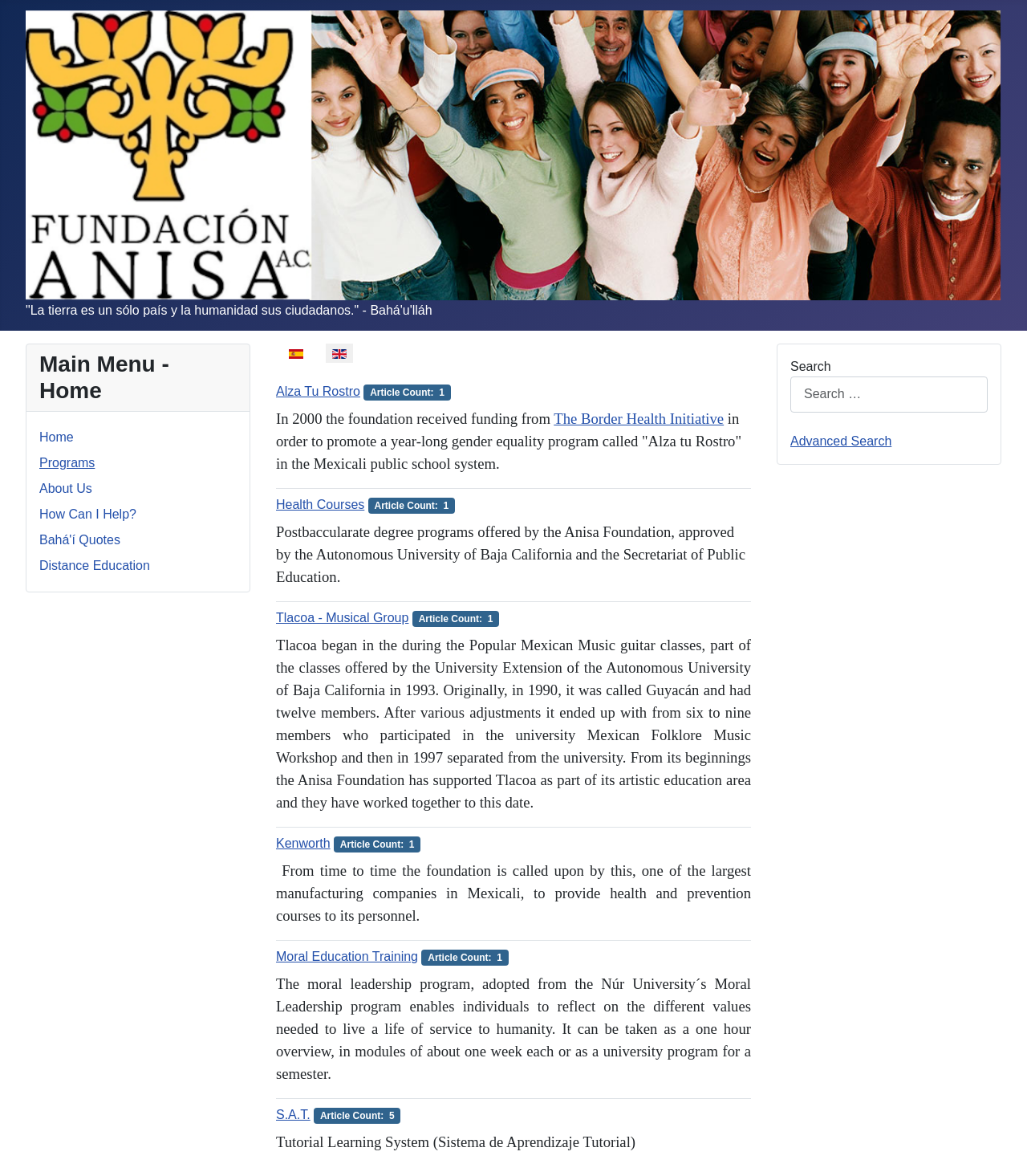Determine the bounding box coordinates of the section I need to click to execute the following instruction: "Click the 'Back to Top' link". Provide the coordinates as four float numbers between 0 and 1, i.e., [left, top, right, bottom].

[0.958, 0.834, 0.988, 0.863]